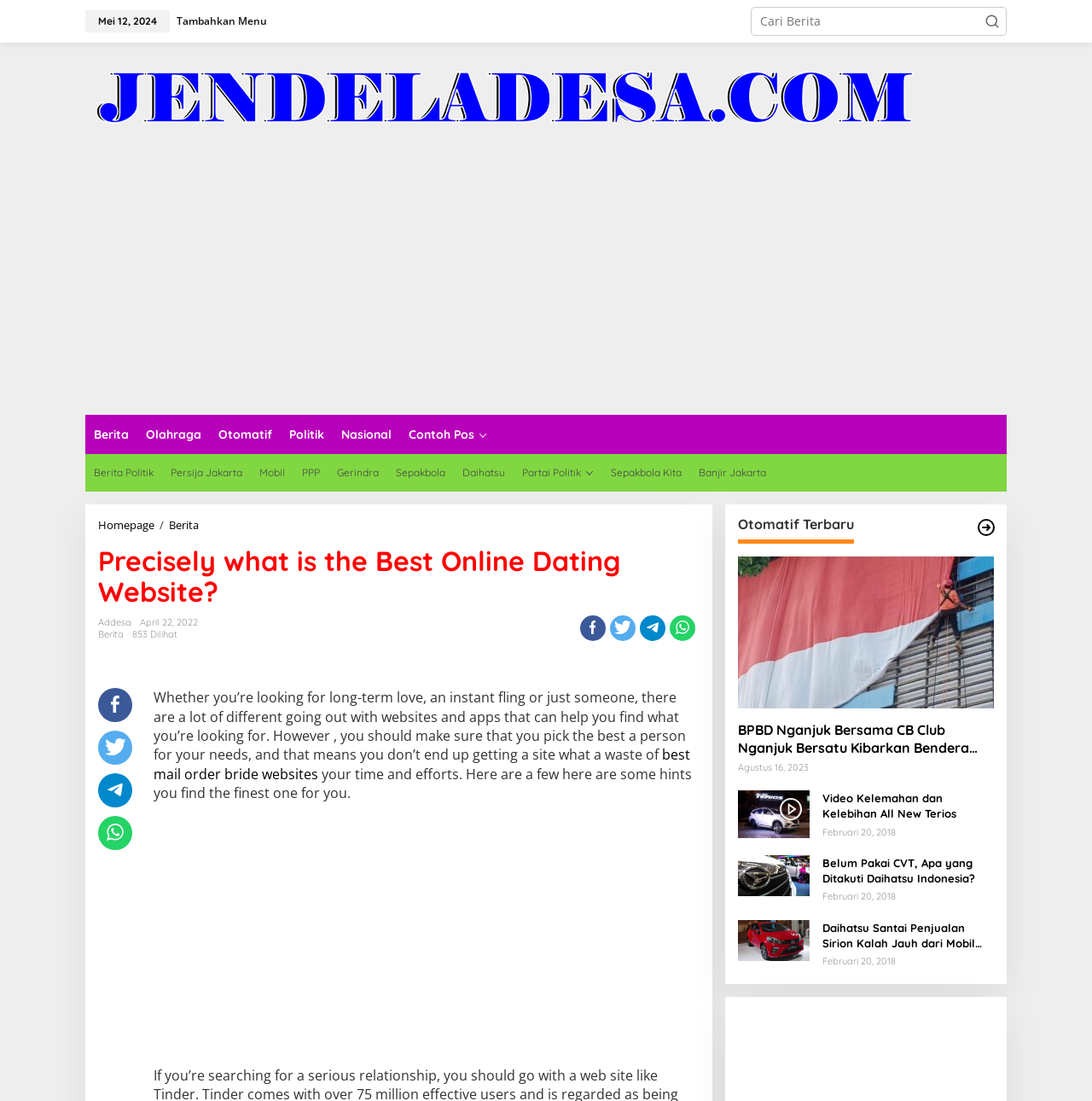Please specify the bounding box coordinates in the format (top-left x, top-left y, bottom-right x, bottom-right y), with all values as floating point numbers between 0 and 1. Identify the bounding box of the UI element described by: Privacy Policy

None